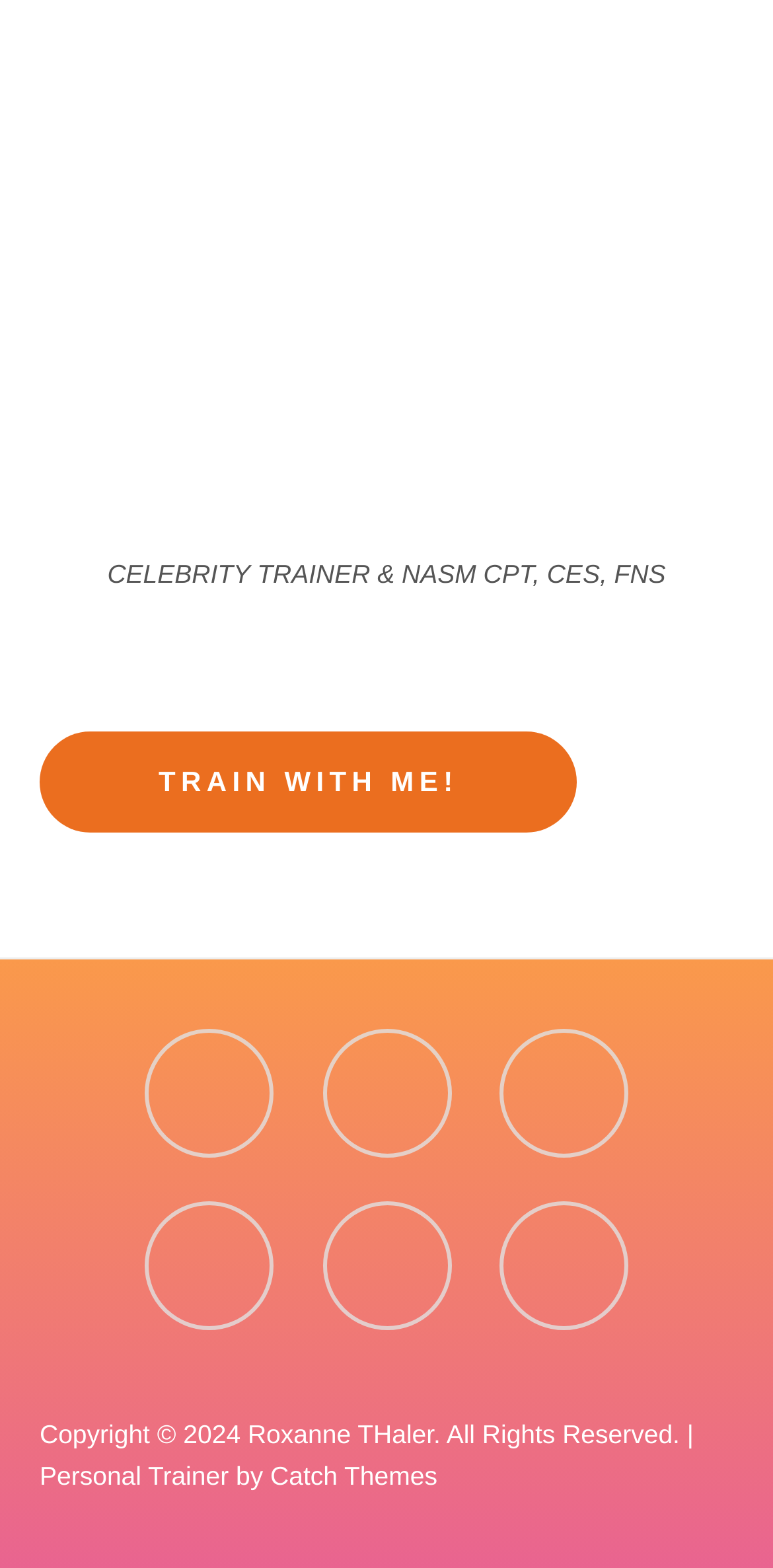Identify the bounding box coordinates of the HTML element based on this description: "Roxanne THaler".

[0.32, 0.905, 0.561, 0.924]